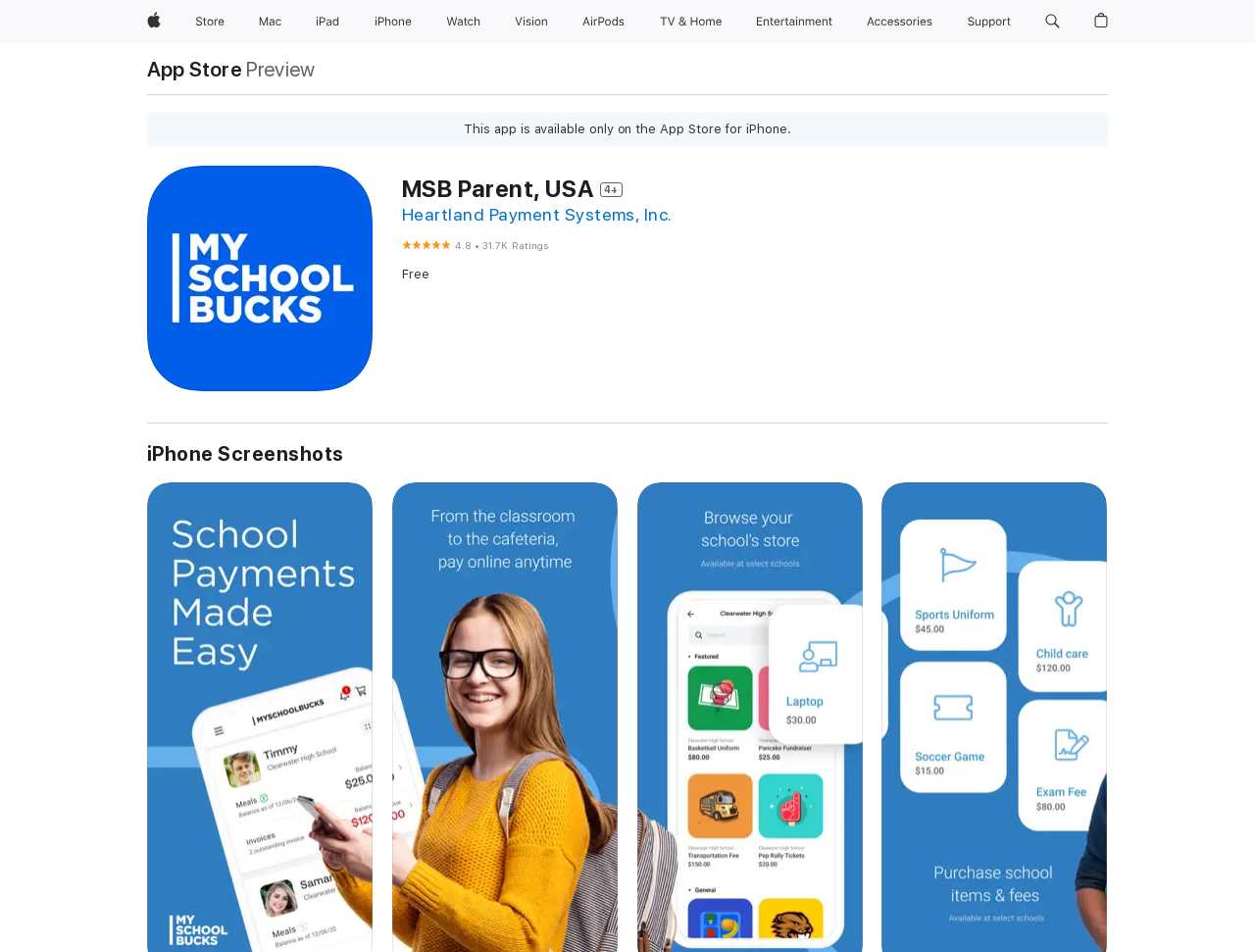Show the bounding box coordinates of the region that should be clicked to follow the instruction: "View iPhone Screenshots."

[0.117, 0.464, 0.883, 0.489]